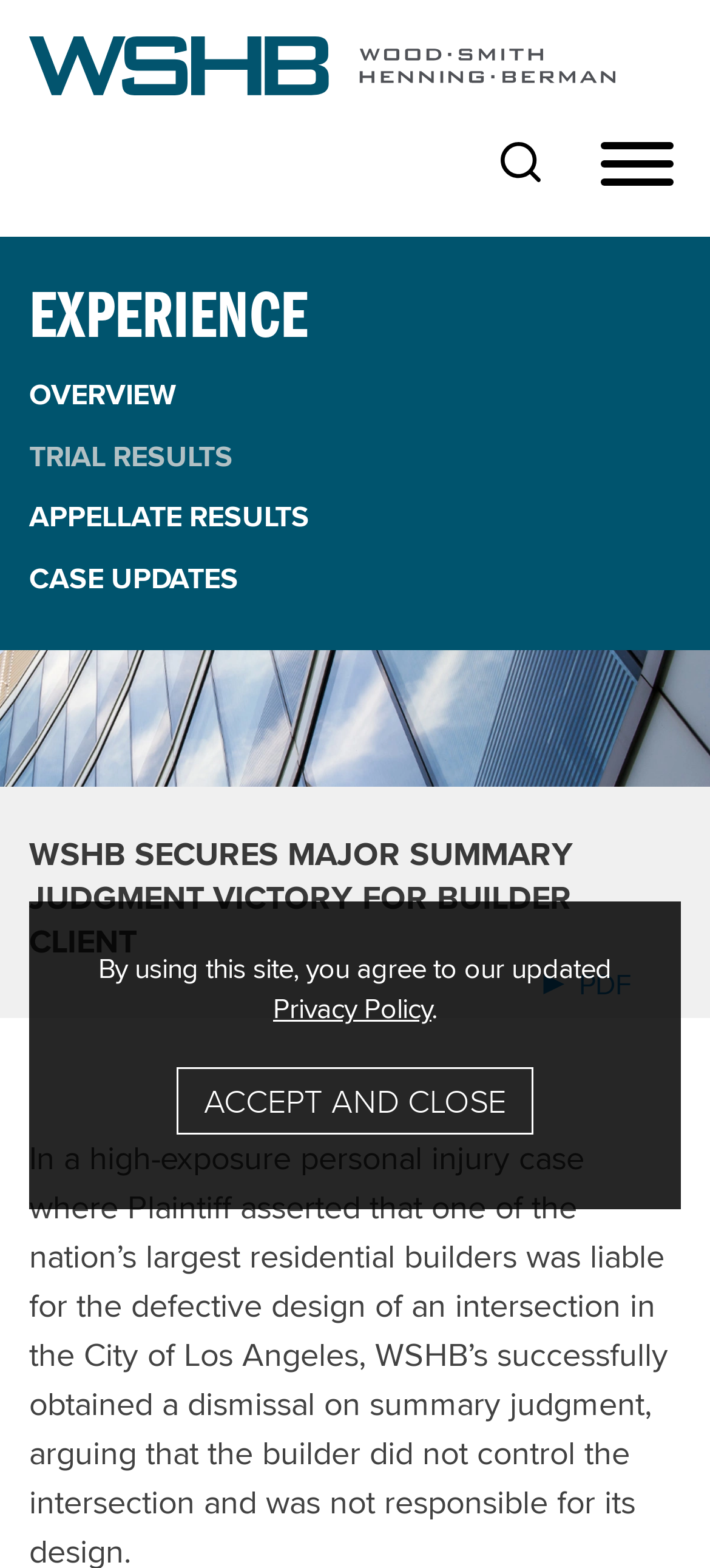Using the information in the image, could you please answer the following question in detail:
What is the type of the top-left element?

The top-left element is a logo, which is an image link. This can be determined by looking at the bounding box coordinates of the element, which indicates its position on the webpage, and the OCR text or element description, which describes the element as a 'Logo'.